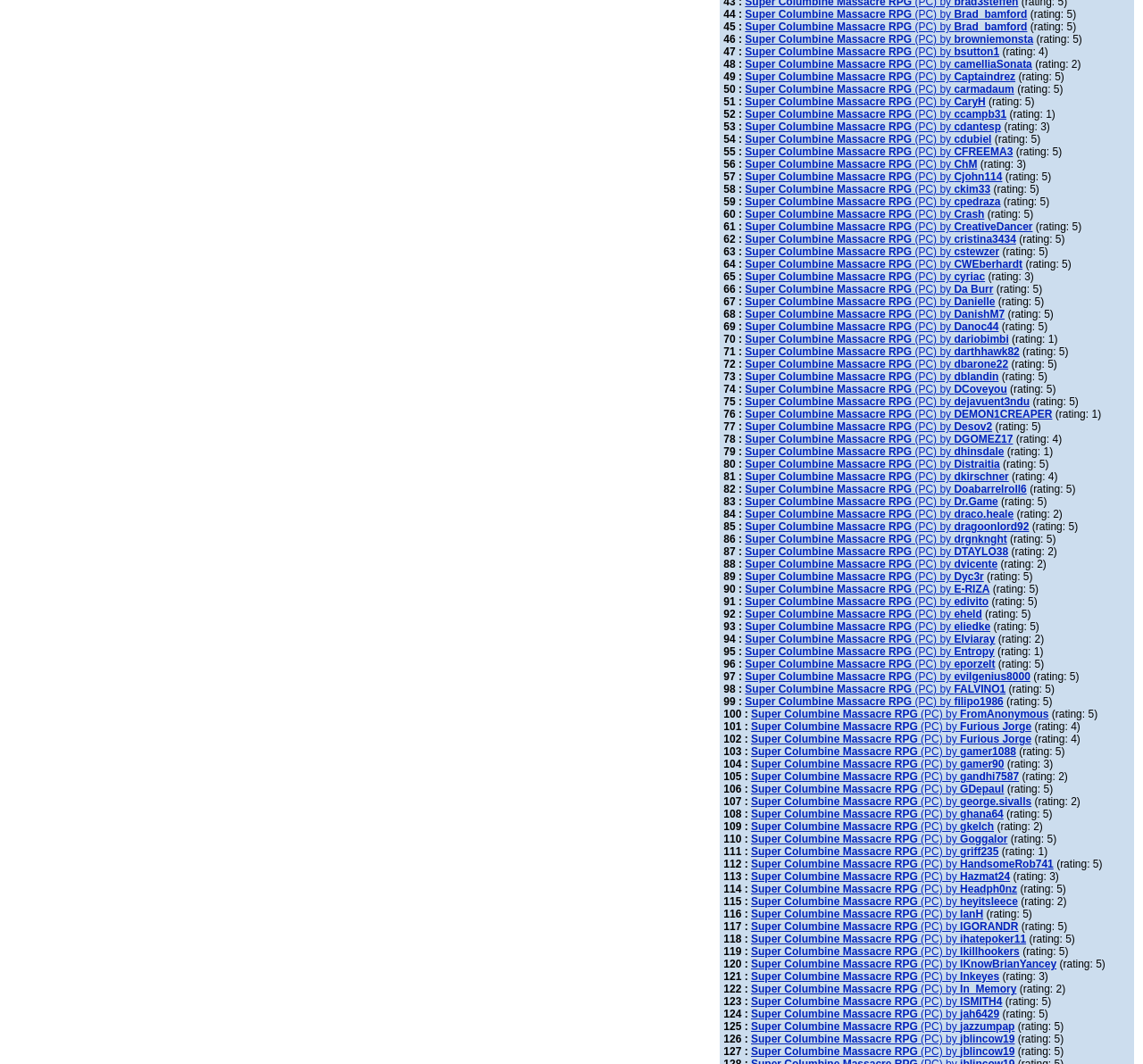What is the username of the 50th link?
From the screenshot, supply a one-word or short-phrase answer.

carmadaum